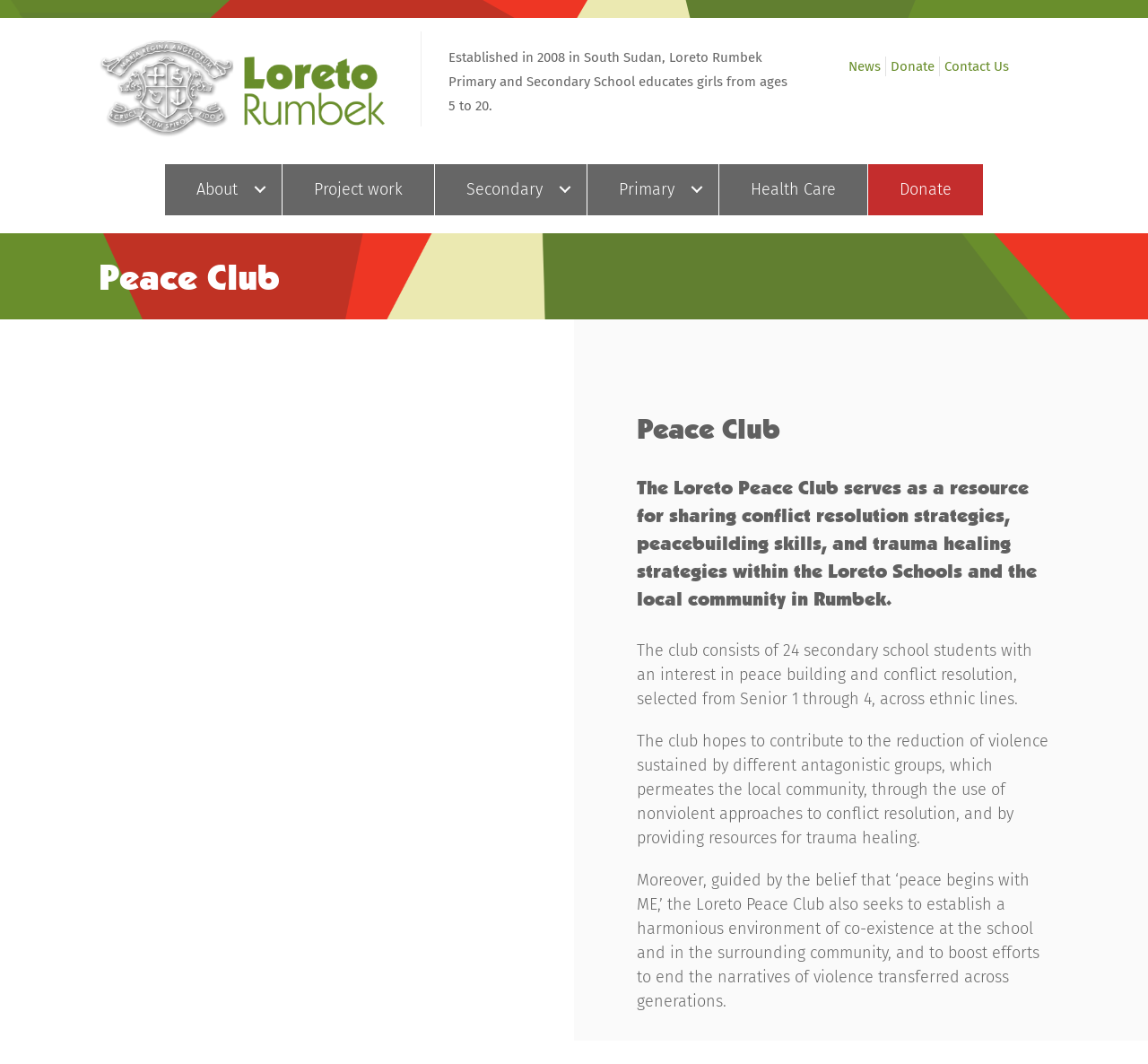What is the age range of girls educated by the school?
Please answer the question with as much detail as possible using the screenshot.

I found the answer by looking at the first StaticText element, which mentions 'Loreto Rumbek Primary and Secondary School educates girls from ages 5 to 20'.